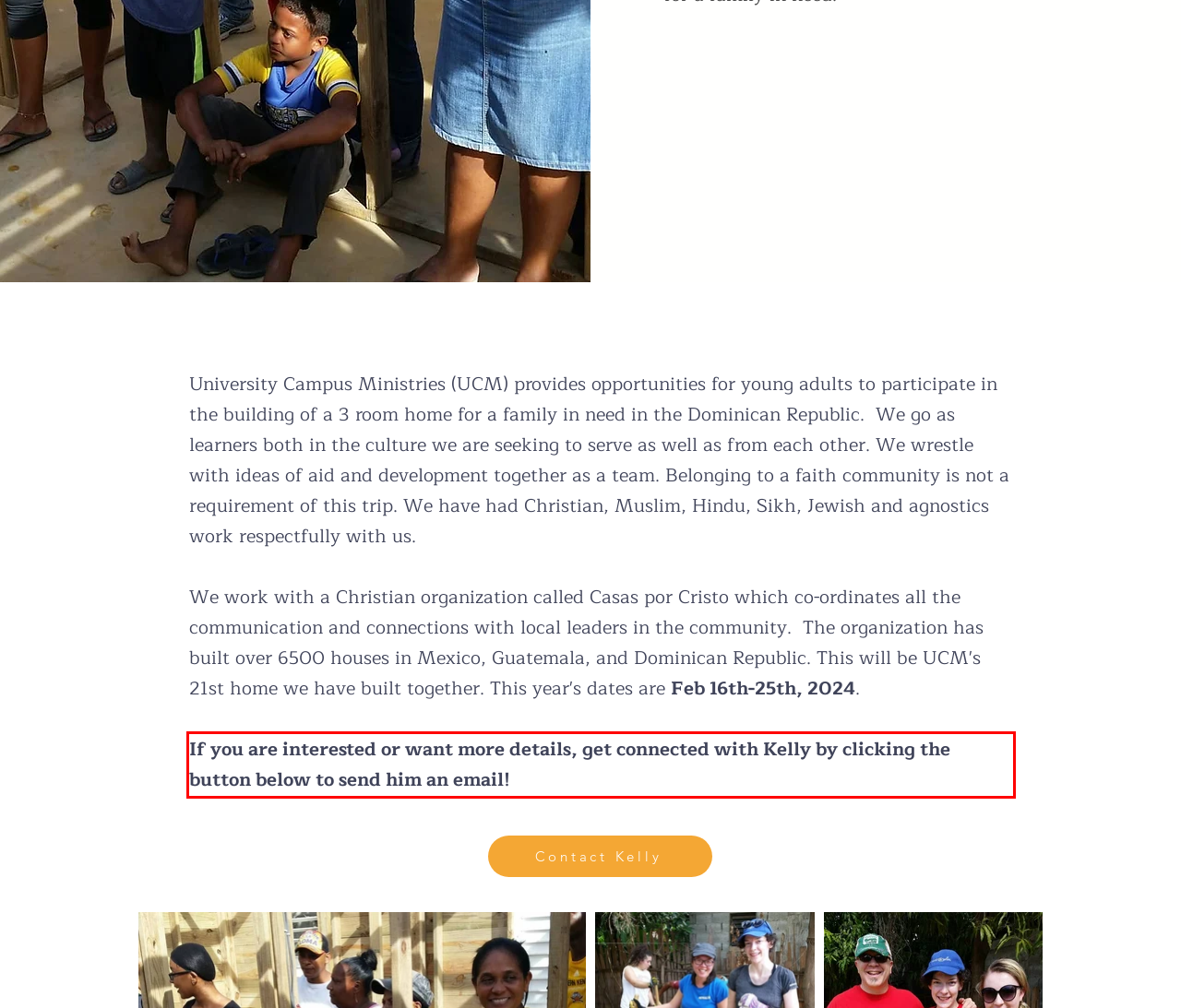With the provided screenshot of a webpage, locate the red bounding box and perform OCR to extract the text content inside it.

If you are interested or want more details, get connected with Kelly by clicking the button below to send him an email!